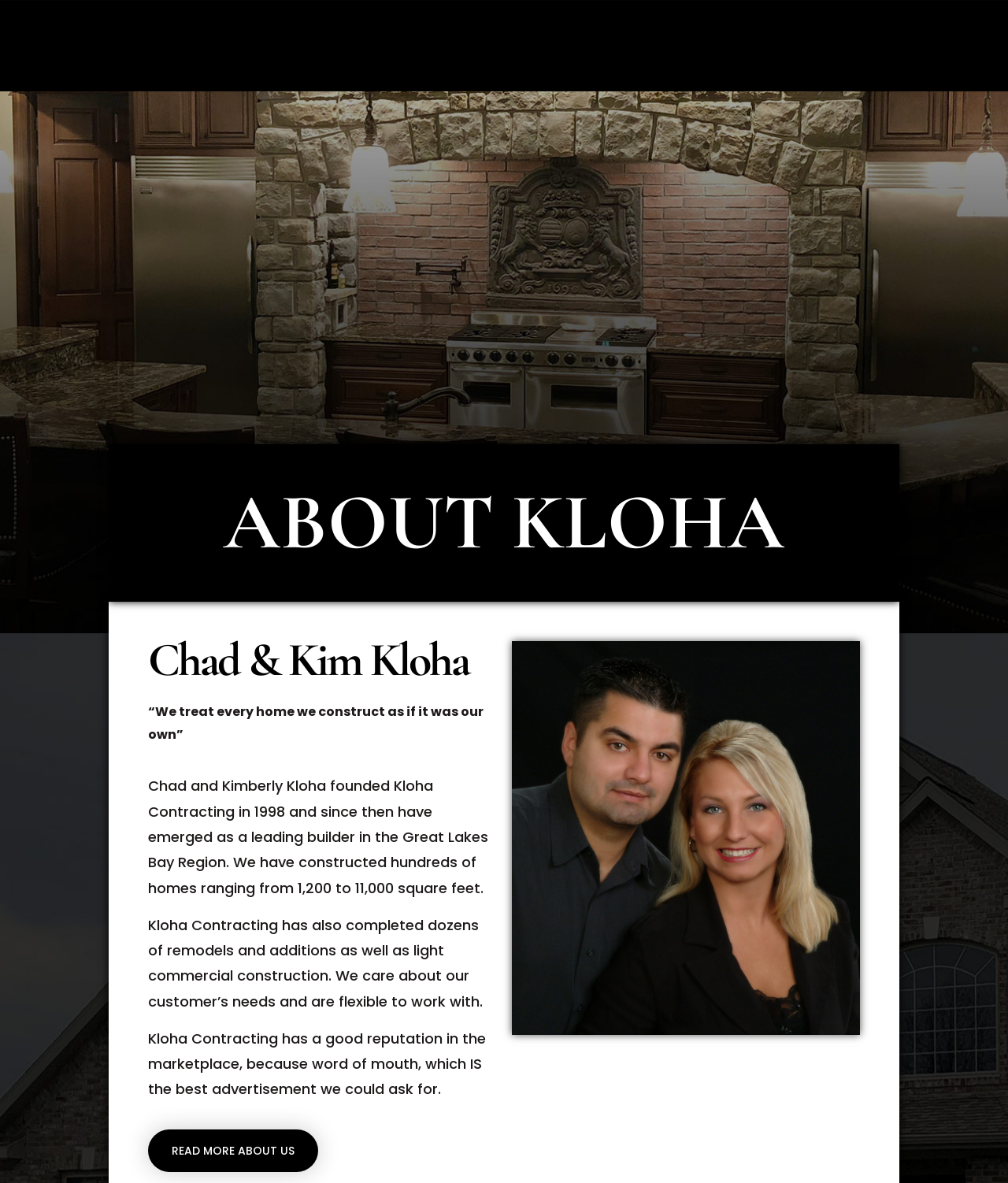Give a short answer using one word or phrase for the question:
What is the name of the founders of Kloha Contracting?

Chad & Kim Kloha